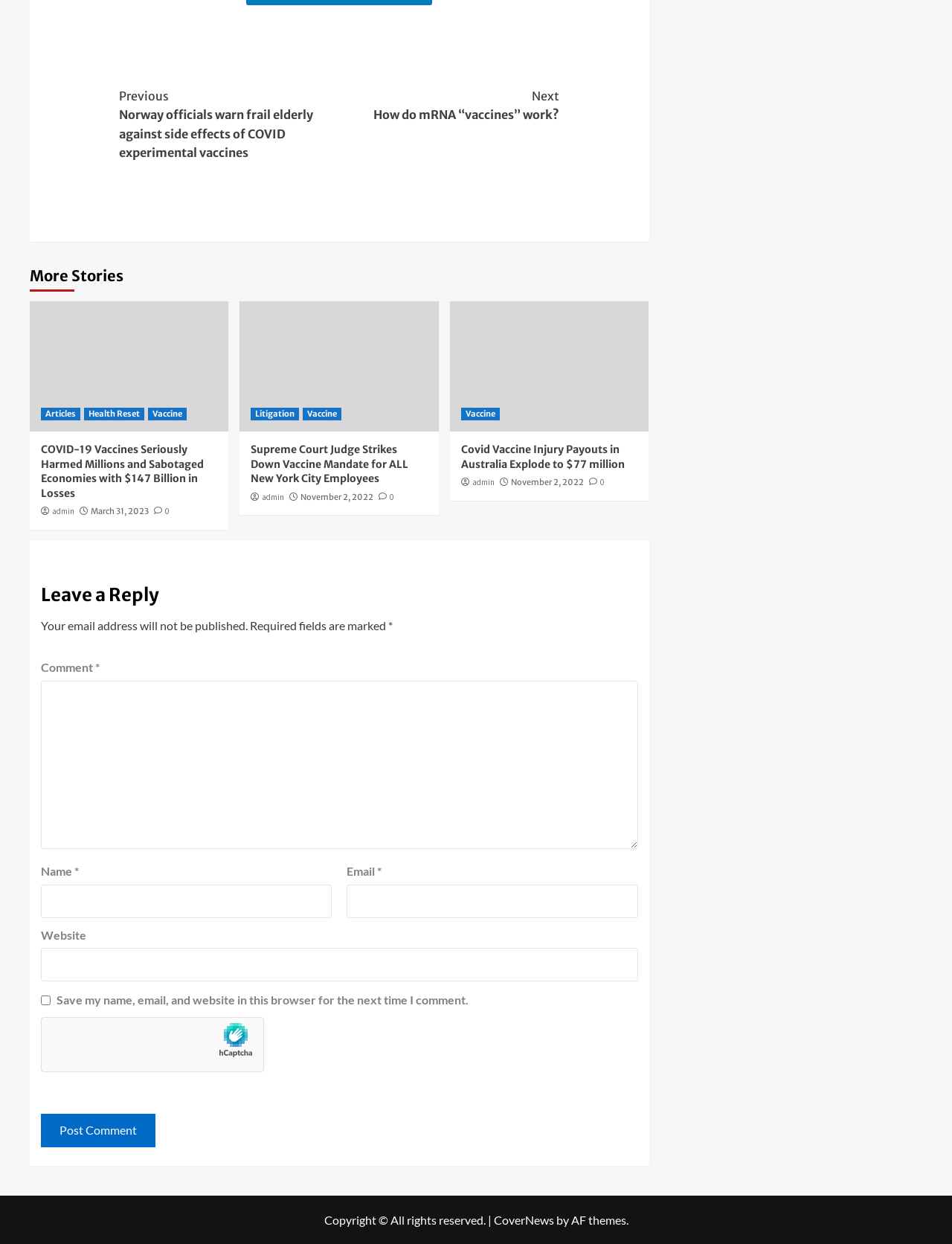Provide the bounding box coordinates for the UI element described in this sentence: "name="submit" value="Post Comment"". The coordinates should be four float values between 0 and 1, i.e., [left, top, right, bottom].

[0.043, 0.895, 0.163, 0.922]